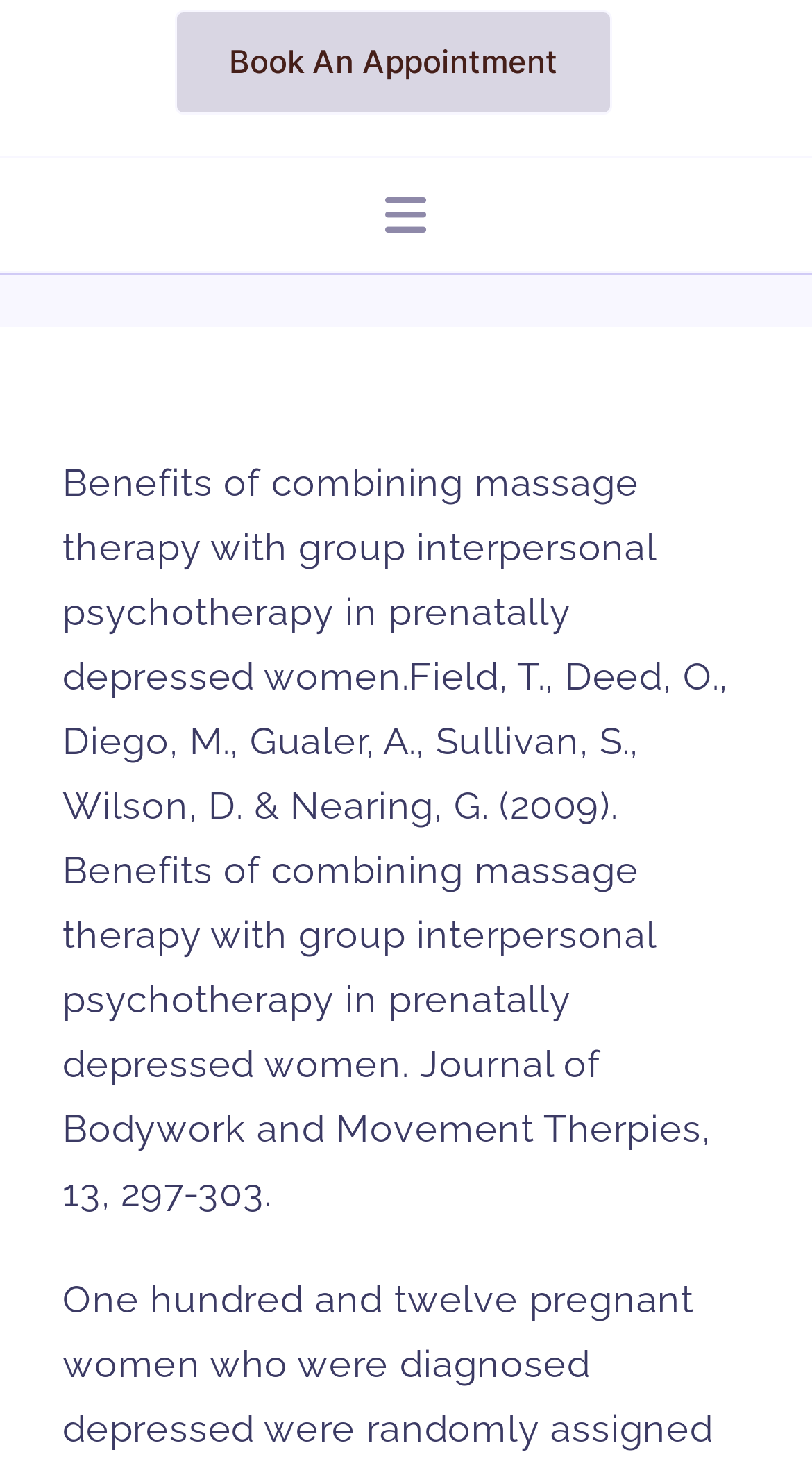Provide the bounding box coordinates of the UI element that matches the description: "Enjoy this free content.".

None